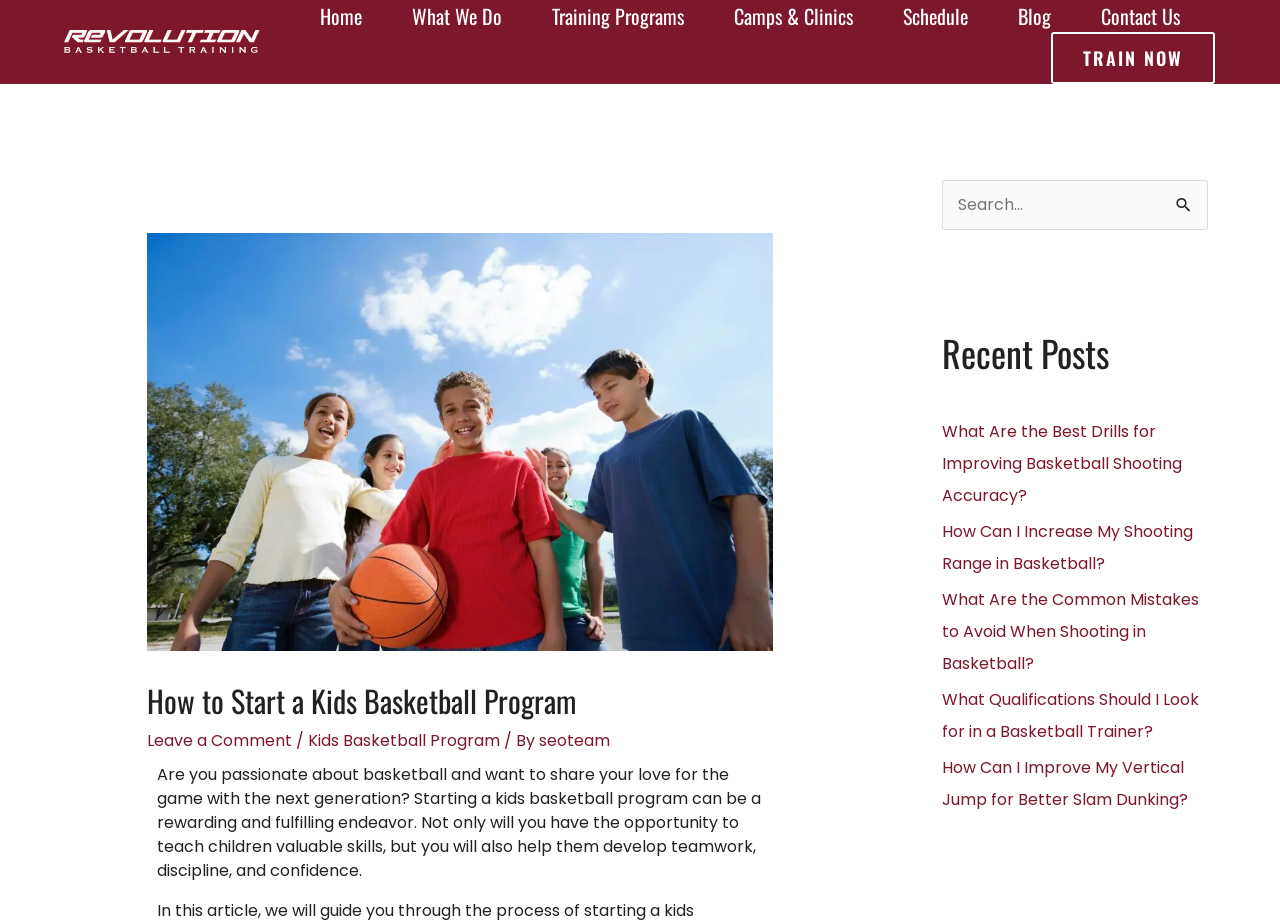Please identify the bounding box coordinates of the area that needs to be clicked to follow this instruction: "Visit the 'Home' page".

[0.246, 0.0, 0.286, 0.035]